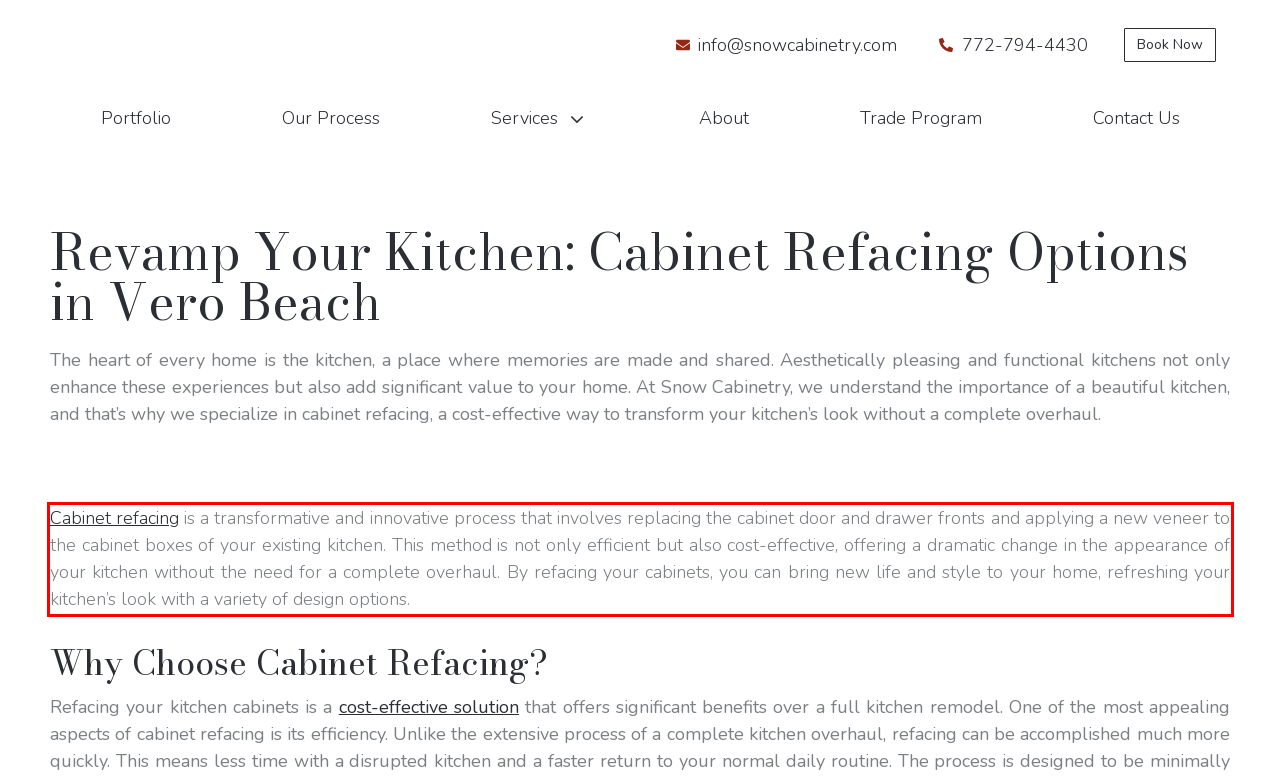Given the screenshot of the webpage, identify the red bounding box, and recognize the text content inside that red bounding box.

Cabinet refacing is a transformative and innovative process that involves replacing the cabinet door and drawer fronts and applying a new veneer to the cabinet boxes of your existing kitchen. This method is not only efficient but also cost-effective, offering a dramatic change in the appearance of your kitchen without the need for a complete overhaul. By refacing your cabinets, you can bring new life and style to your home, refreshing your kitchen’s look with a variety of design options.